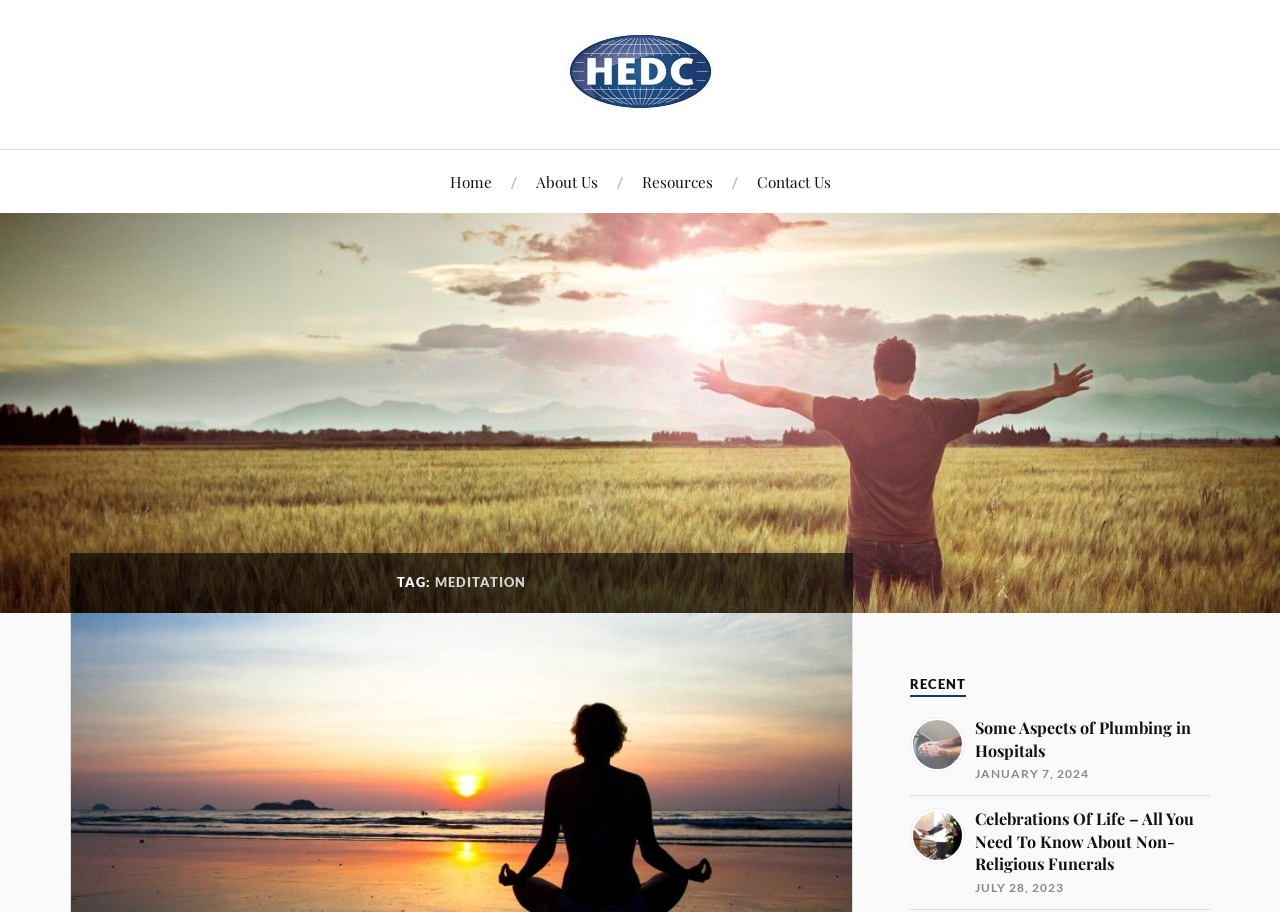Please specify the bounding box coordinates of the clickable region necessary for completing the following instruction: "read recent article". The coordinates must consist of four float numbers between 0 and 1, i.e., [left, top, right, bottom].

[0.711, 0.745, 0.755, 0.764]